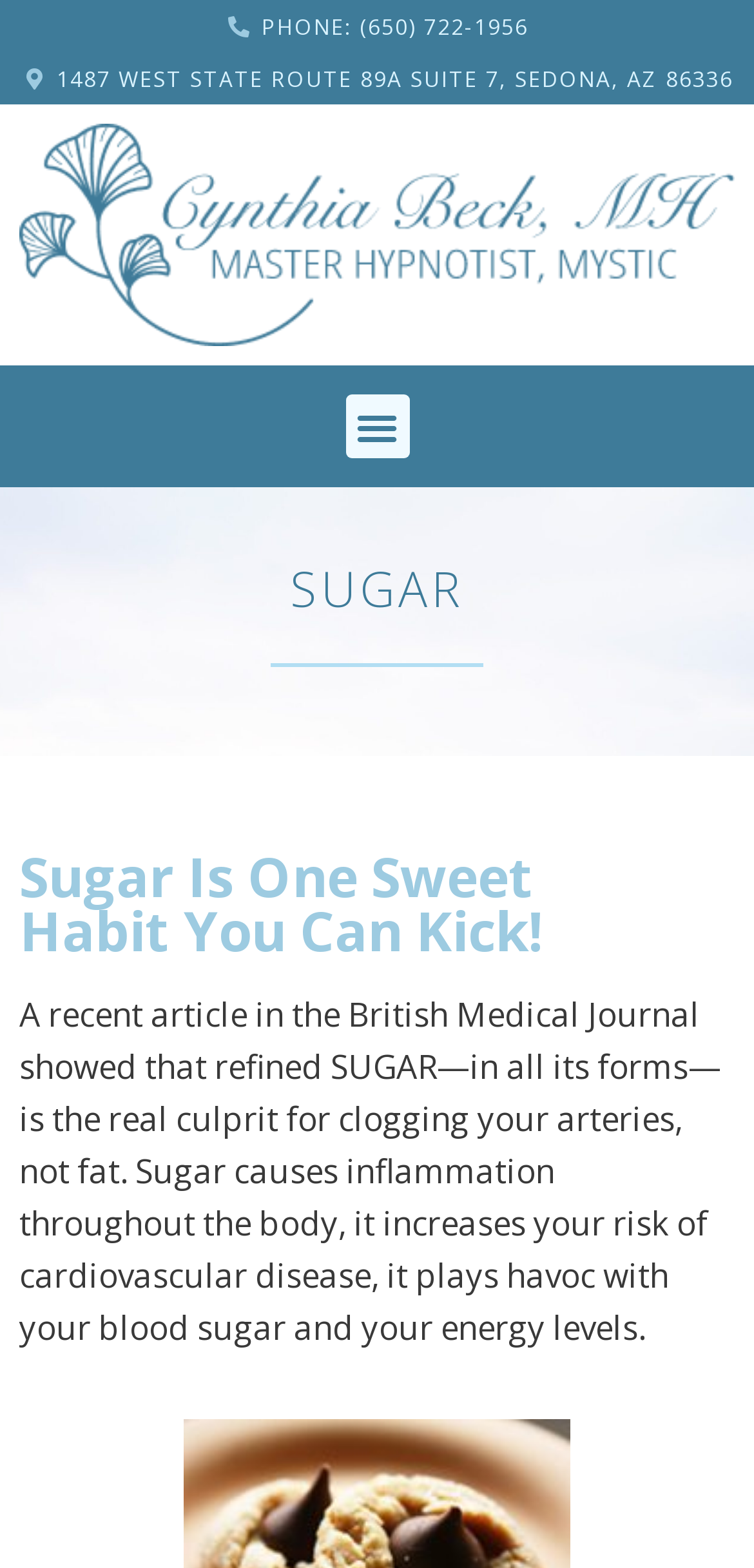Find the bounding box coordinates for the UI element whose description is: "Menu". The coordinates should be four float numbers between 0 and 1, in the format [left, top, right, bottom].

[0.458, 0.252, 0.542, 0.292]